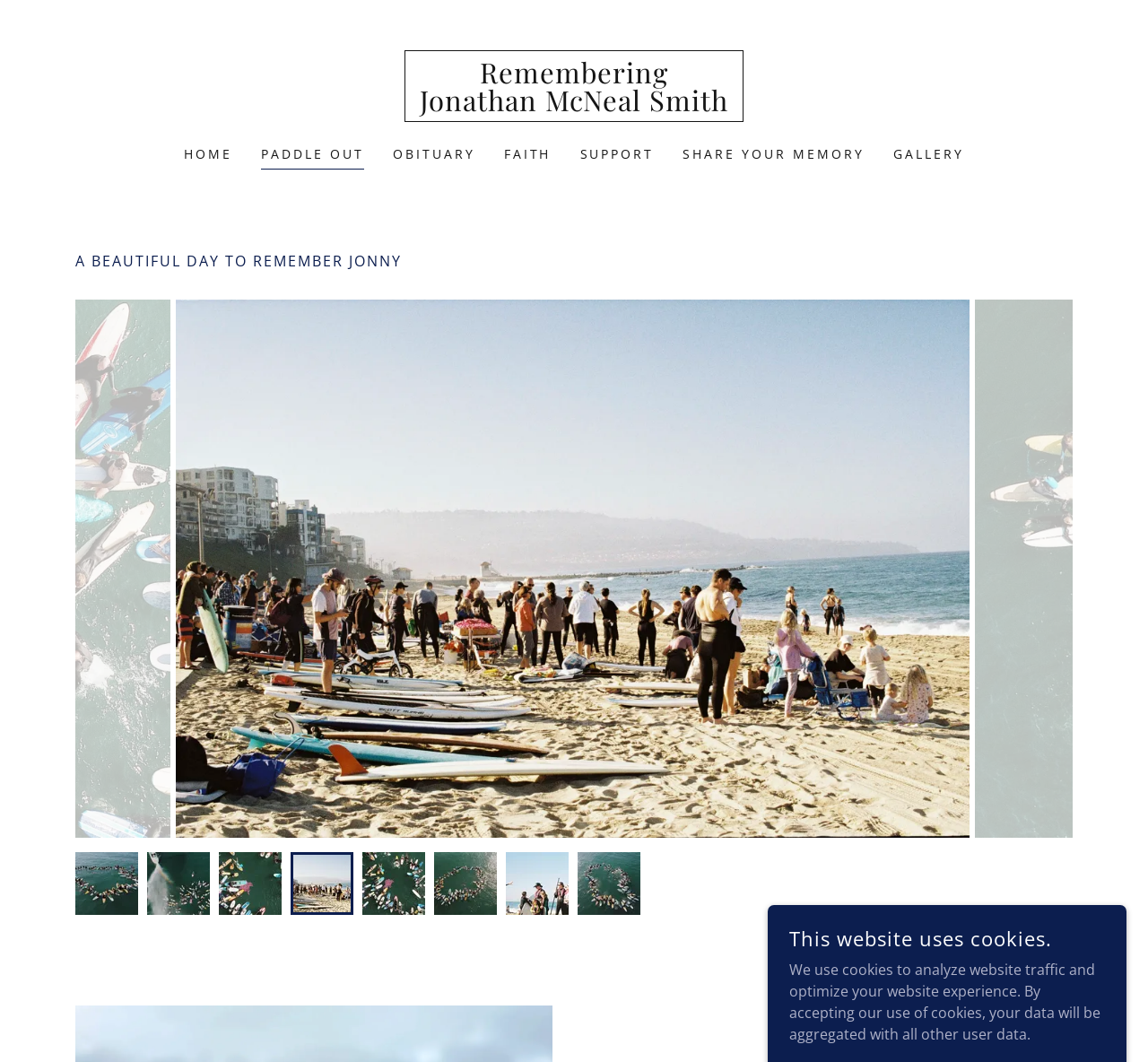Determine the bounding box coordinates of the clickable element necessary to fulfill the instruction: "Search for something". Provide the coordinates as four float numbers within the 0 to 1 range, i.e., [left, top, right, bottom].

None